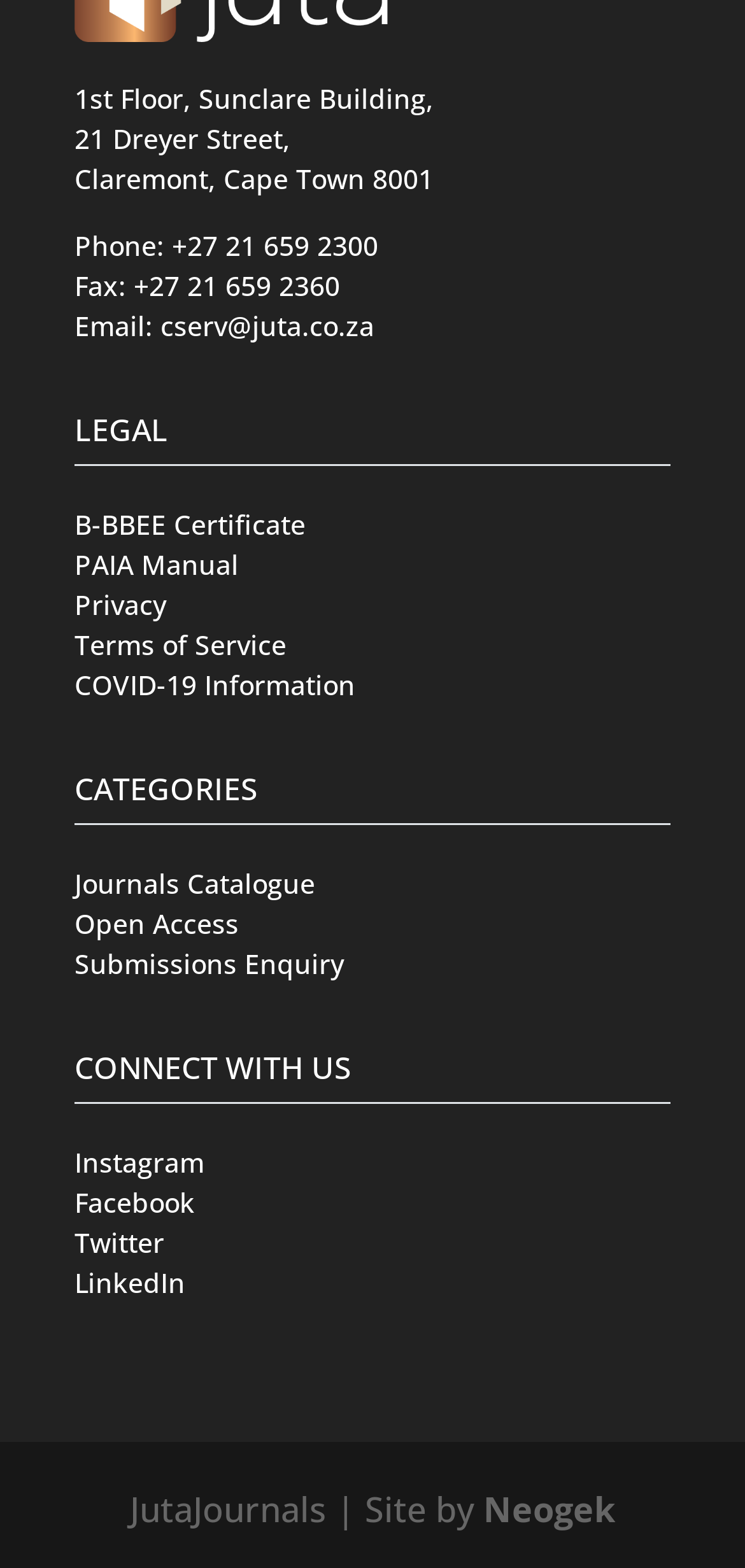Who designed the website?
Can you give a detailed and elaborate answer to the question?

I found the website designer by looking at the static text element at the bottom of the webpage, which says 'Site by Neogek'.